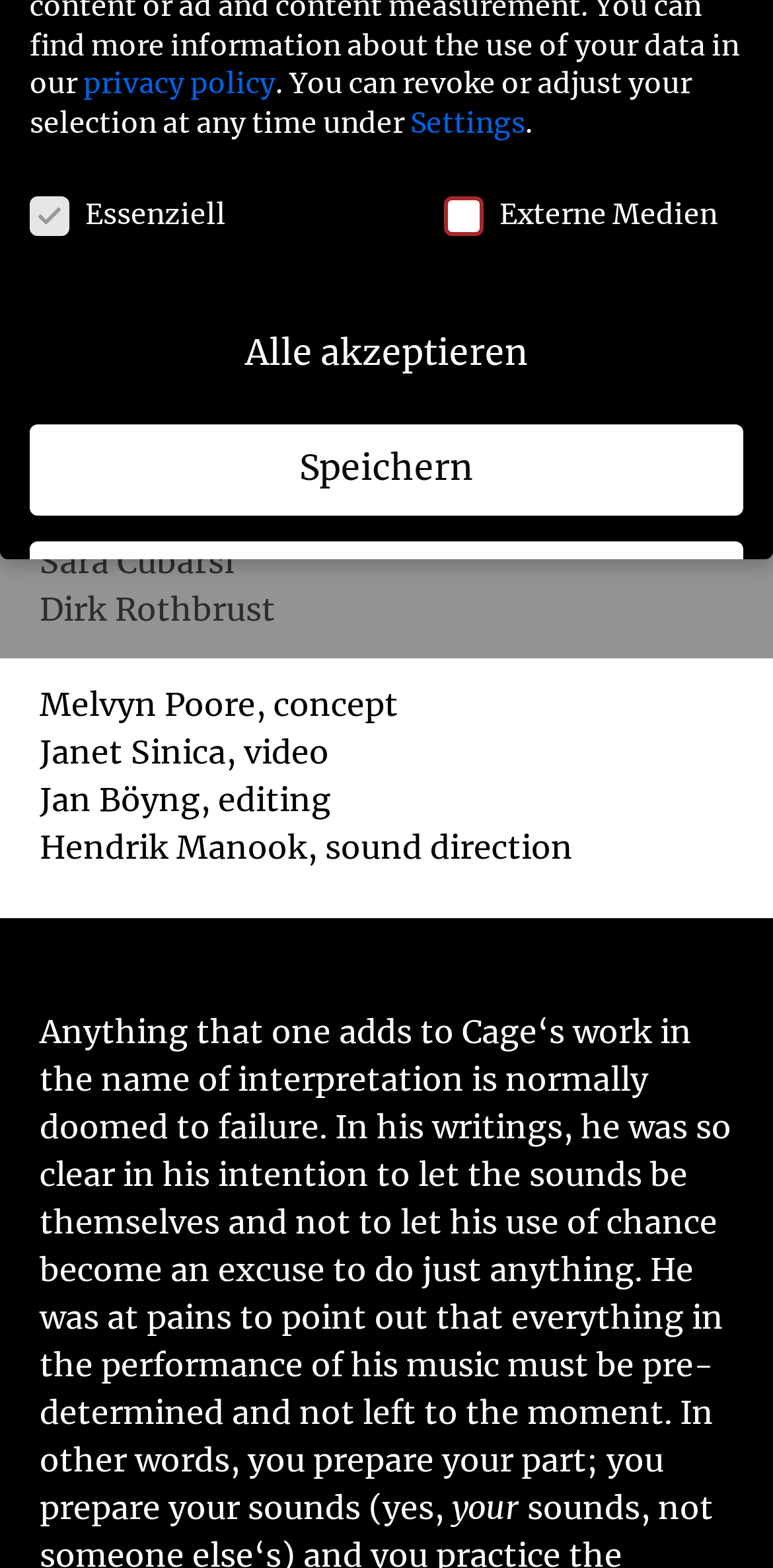Provide the bounding box coordinates of the HTML element this sentence describes: "Nur essenzielle Cookies akzeptieren". The bounding box coordinates consist of four float numbers between 0 and 1, i.e., [left, top, right, bottom].

[0.038, 0.346, 0.962, 0.428]